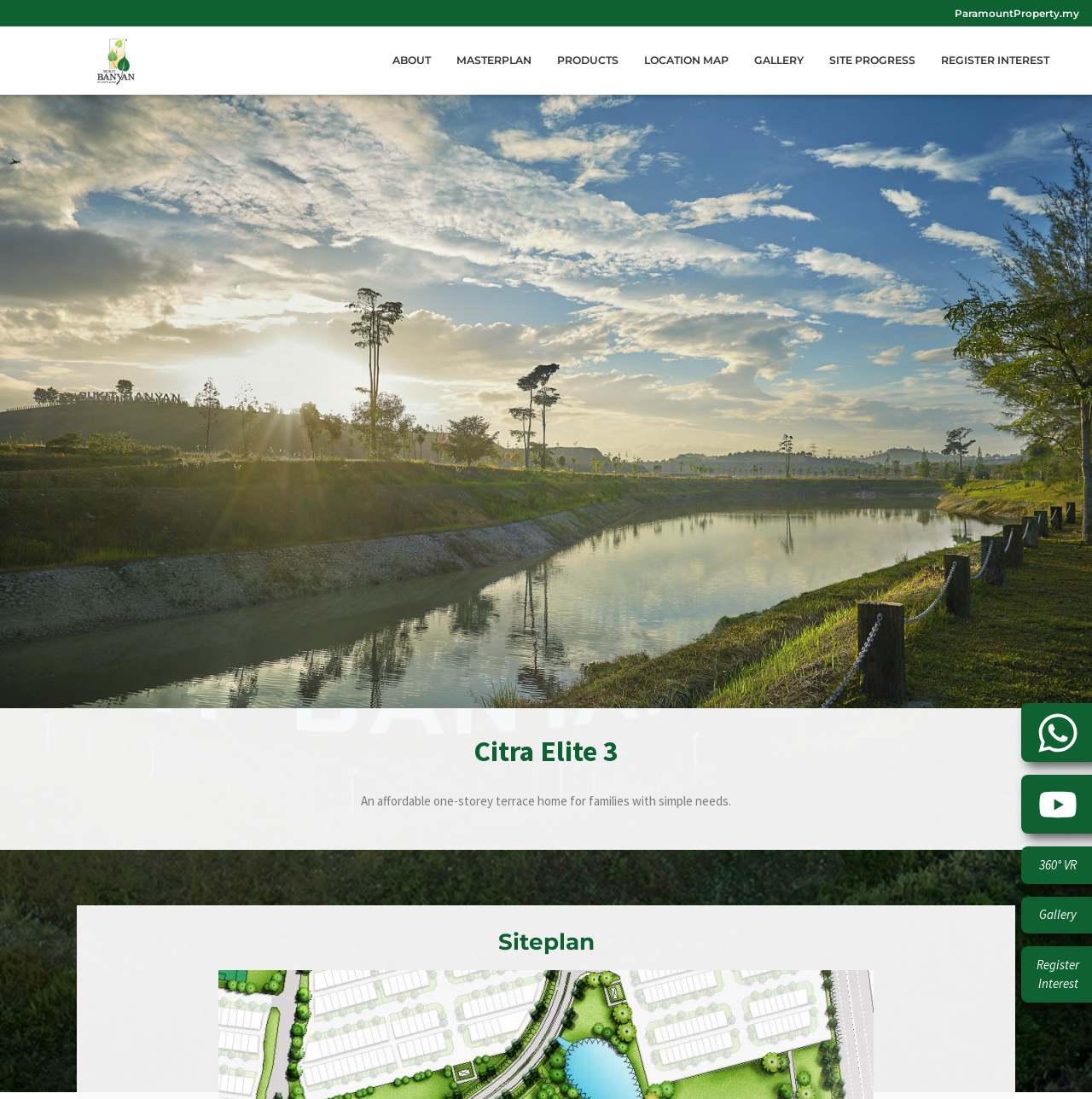What is the purpose of the 'REGISTER INTEREST' link?
Please interpret the details in the image and answer the question thoroughly.

The 'REGISTER INTEREST' link is likely for users to express their interest in the Citra Elite 3 property, which is a common feature in property websites to allow potential buyers to register their interest in a property.